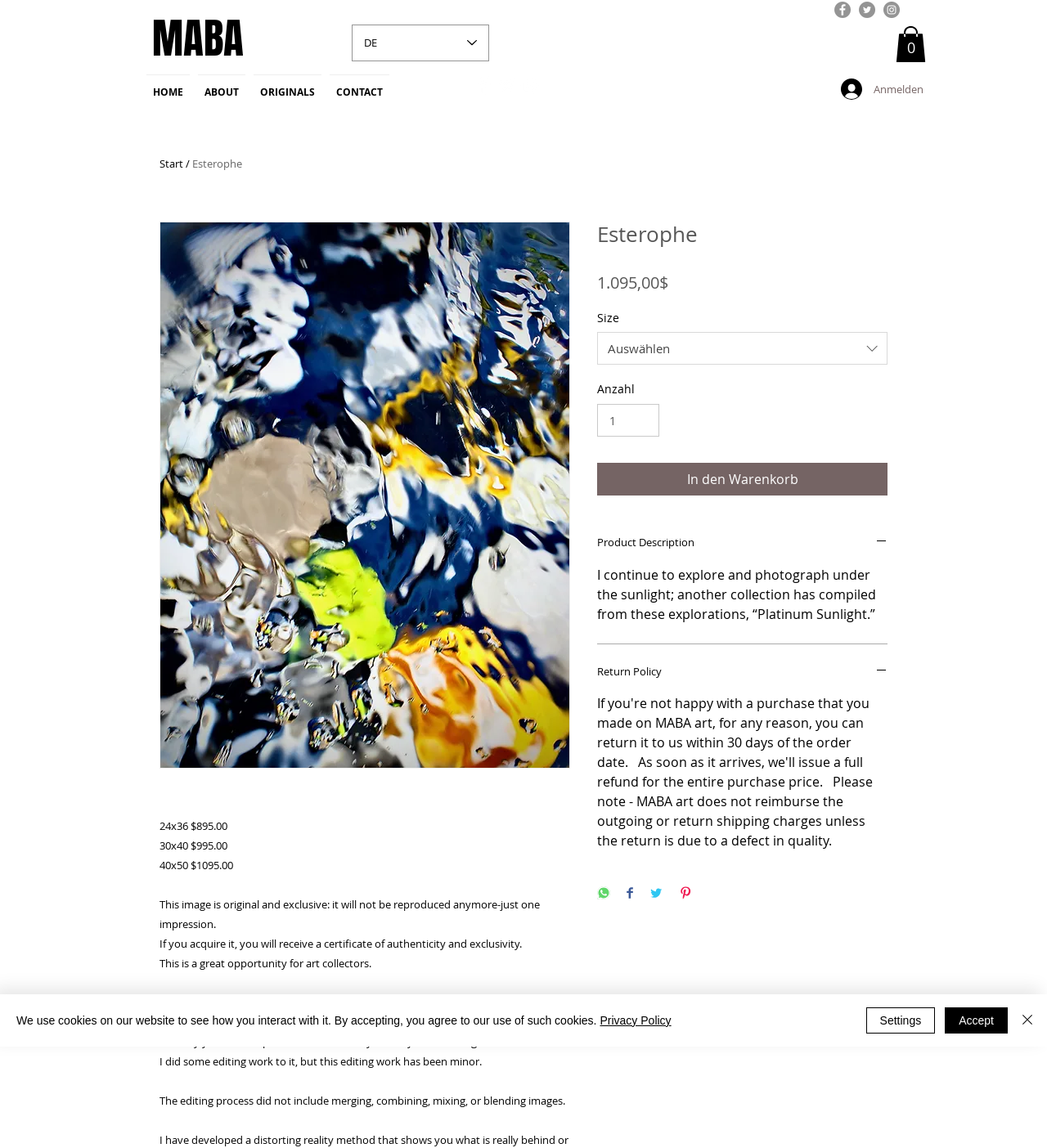Using the description: "aria-label="Facebook Clean"", determine the UI element's bounding box coordinates. Ensure the coordinates are in the format of four float numbers between 0 and 1, i.e., [left, top, right, bottom].

[0.453, 0.066, 0.471, 0.083]